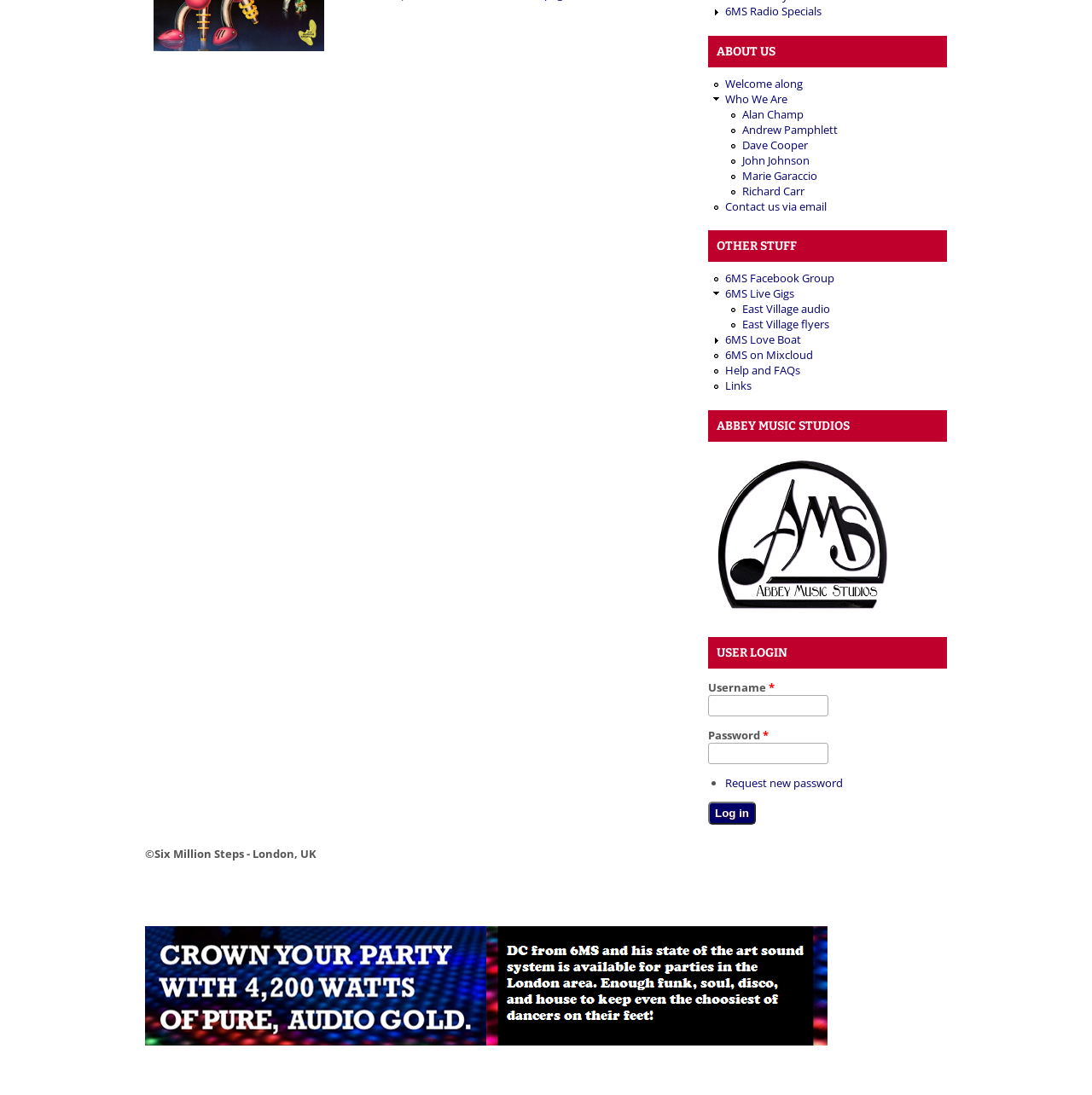Give the bounding box coordinates for the element described by: "John Johnson".

[0.68, 0.139, 0.741, 0.153]